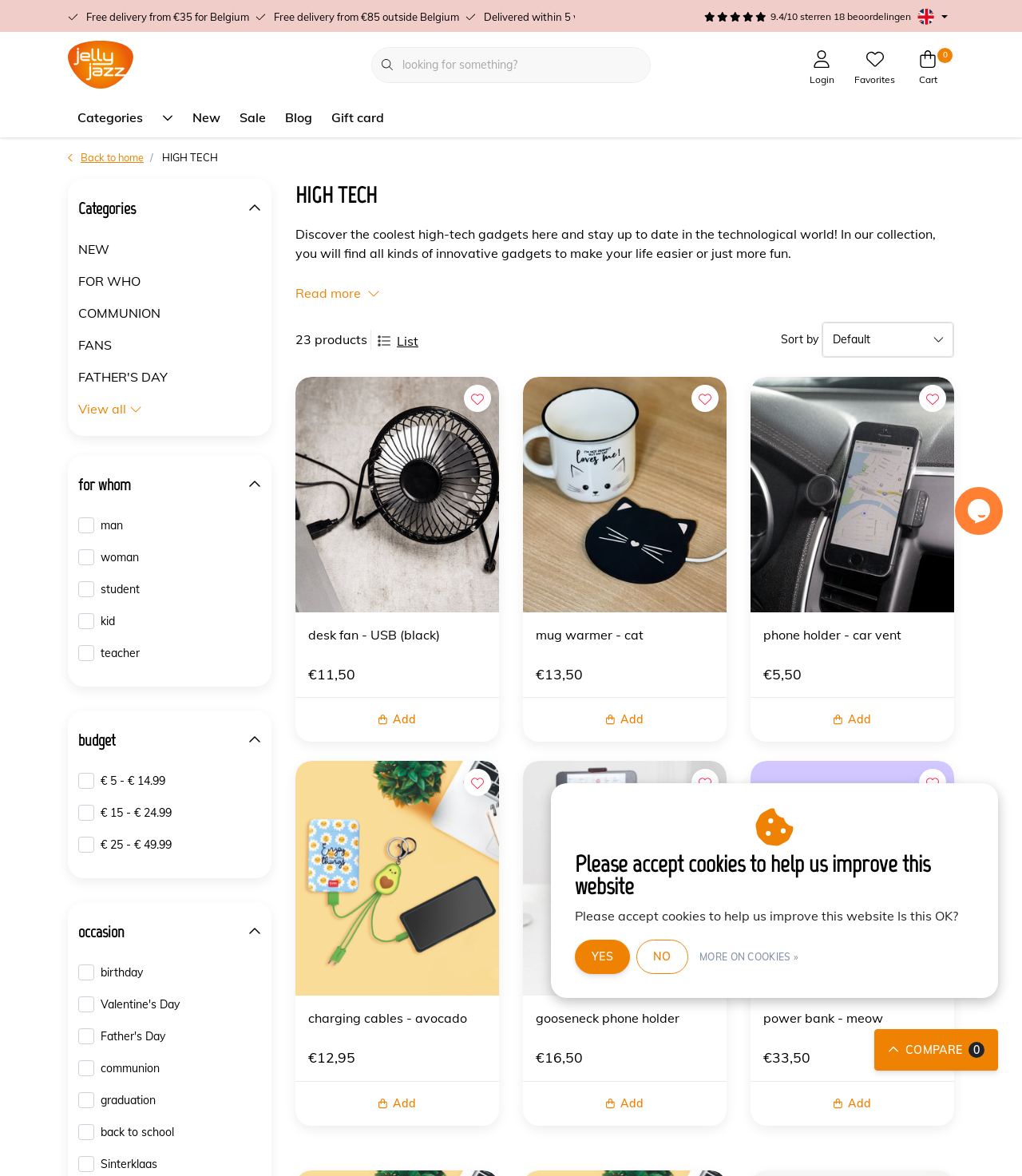Pinpoint the bounding box coordinates of the clickable area necessary to execute the following instruction: "Add desk fan - USB (black) to cart". The coordinates should be given as four float numbers between 0 and 1, namely [left, top, right, bottom].

[0.289, 0.593, 0.488, 0.631]